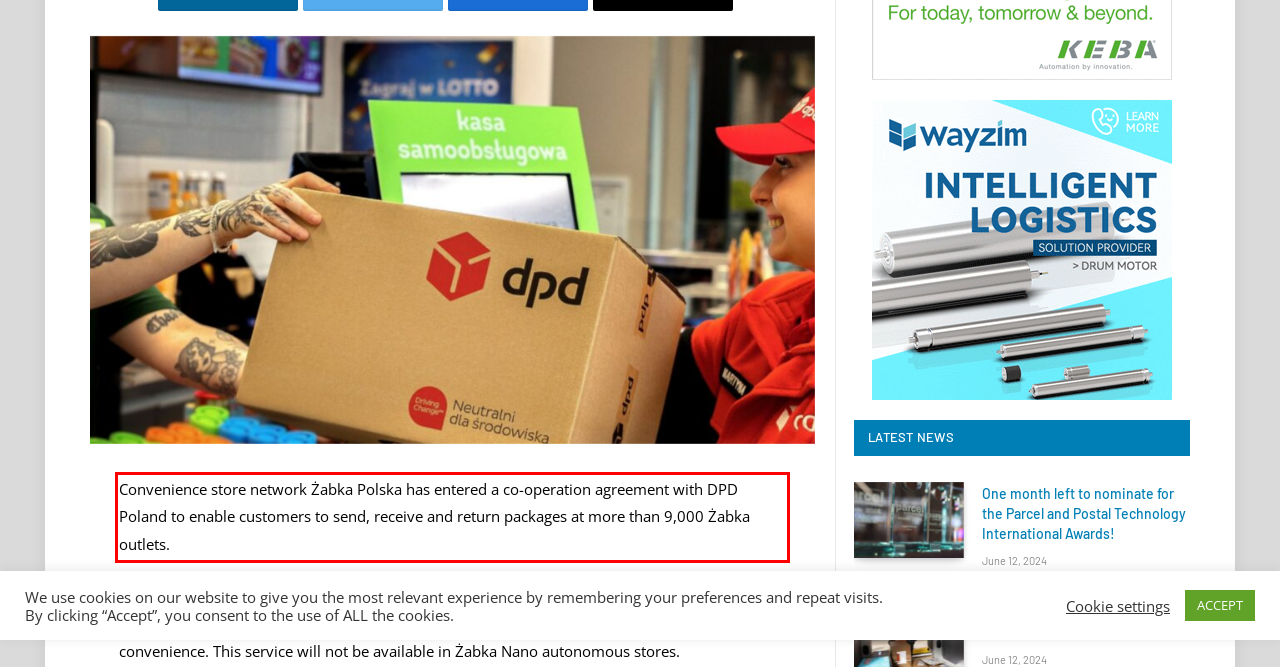Analyze the screenshot of a webpage where a red rectangle is bounding a UI element. Extract and generate the text content within this red bounding box.

Convenience store network Żabka Polska has entered a co-operation agreement with DPD Poland to enable customers to send, receive and return packages at more than 9,000 Żabka outlets.